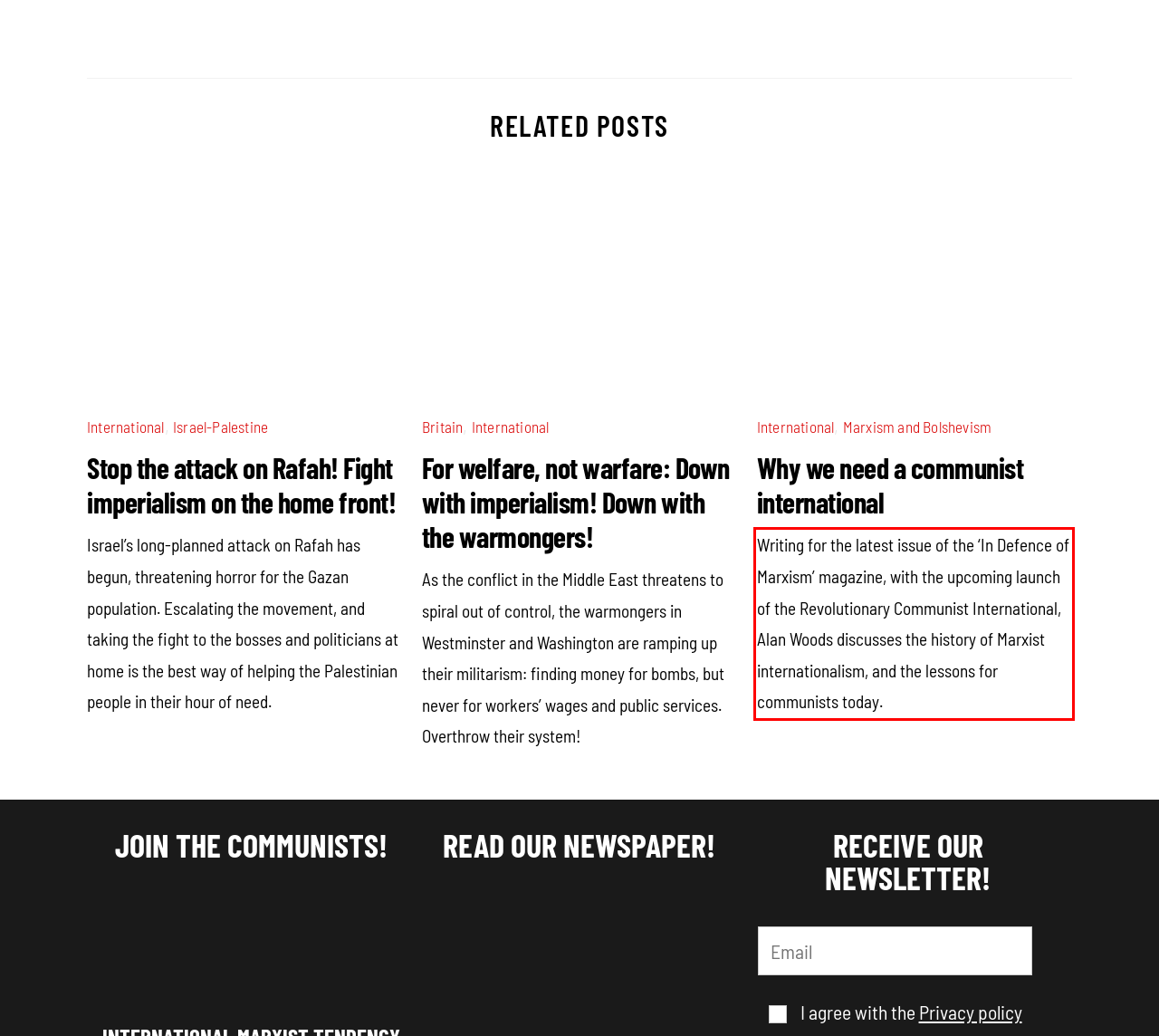Examine the screenshot of the webpage, locate the red bounding box, and generate the text contained within it.

Writing for the latest issue of the ‘In Defence of Marxism’ magazine, with the upcoming launch of the Revolutionary Communist International, Alan Woods discusses the history of Marxist internationalism, and the lessons for communists today.